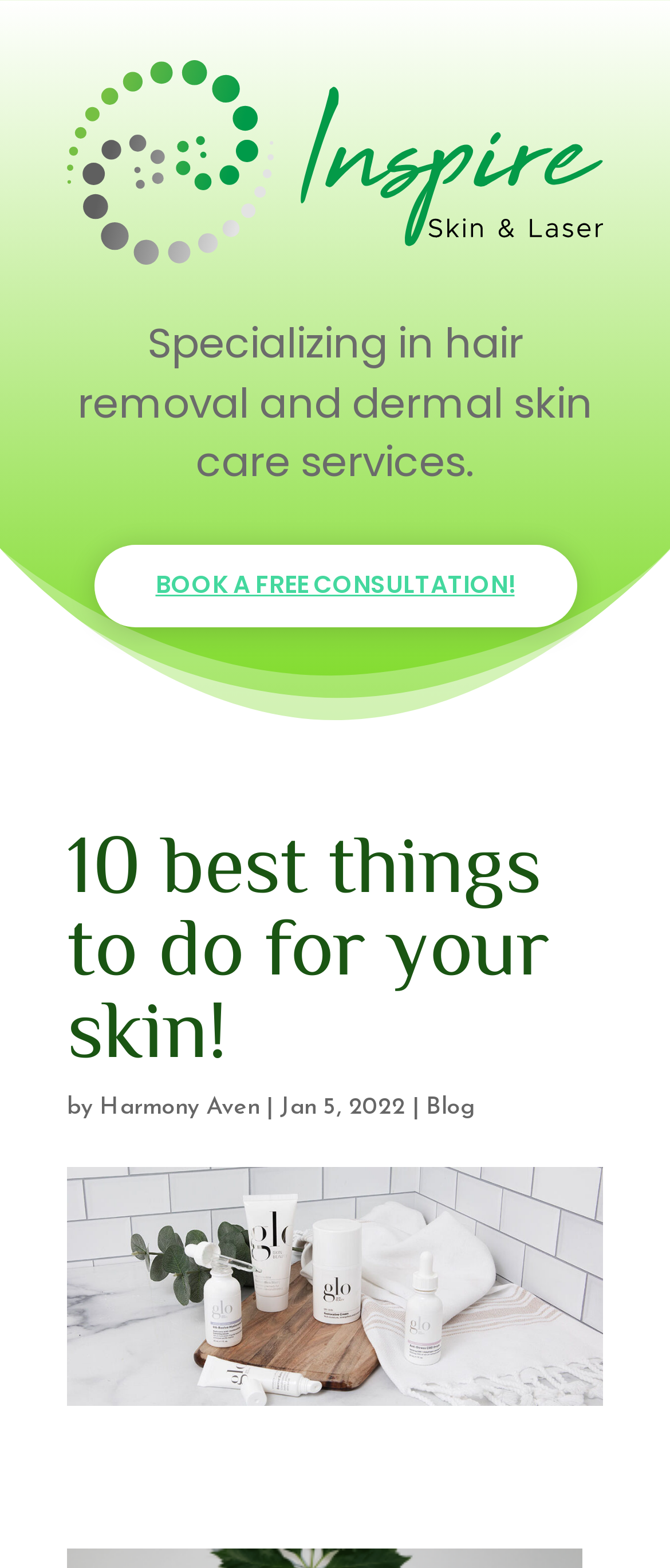Determine the bounding box coordinates (top-left x, top-left y, bottom-right x, bottom-right y) of the UI element described in the following text: Blog

[0.636, 0.698, 0.708, 0.715]